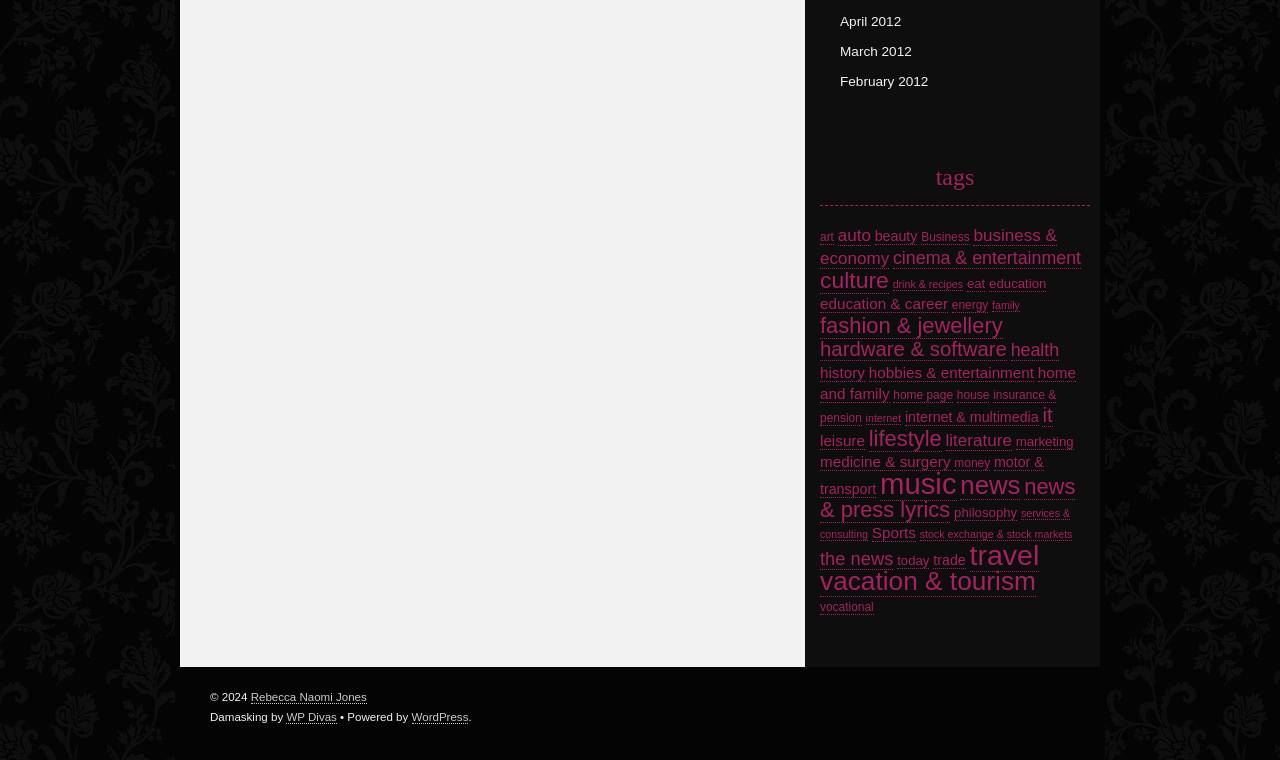Based on what you see in the screenshot, provide a thorough answer to this question: How many months are listed at the top of the webpage?

At the top of the webpage, I found three link elements with the text 'April 2012', 'March 2012', and 'February 2012', which are the three months listed.